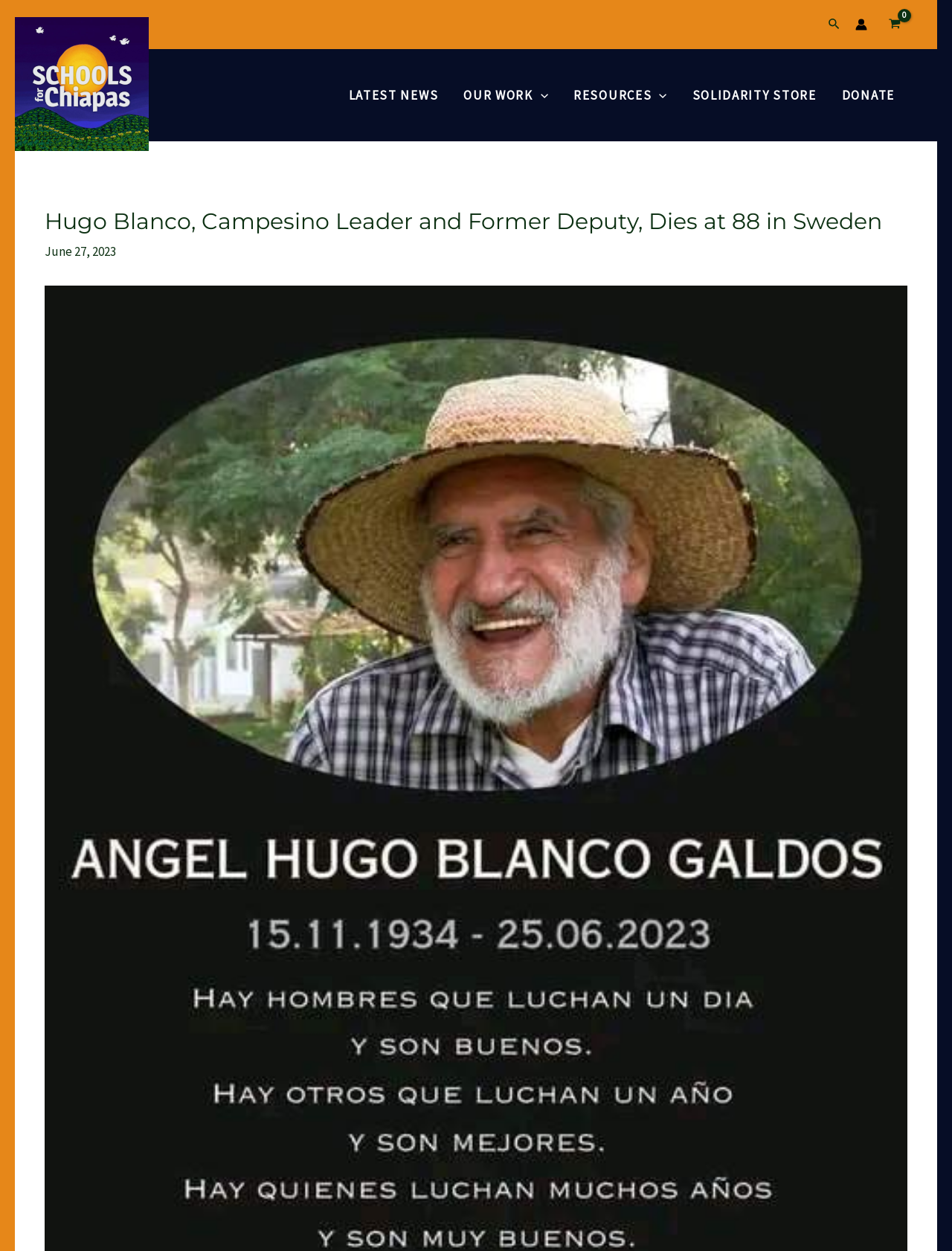What is the name of the organization?
Look at the image and respond with a one-word or short-phrase answer.

Schools for Chiapas